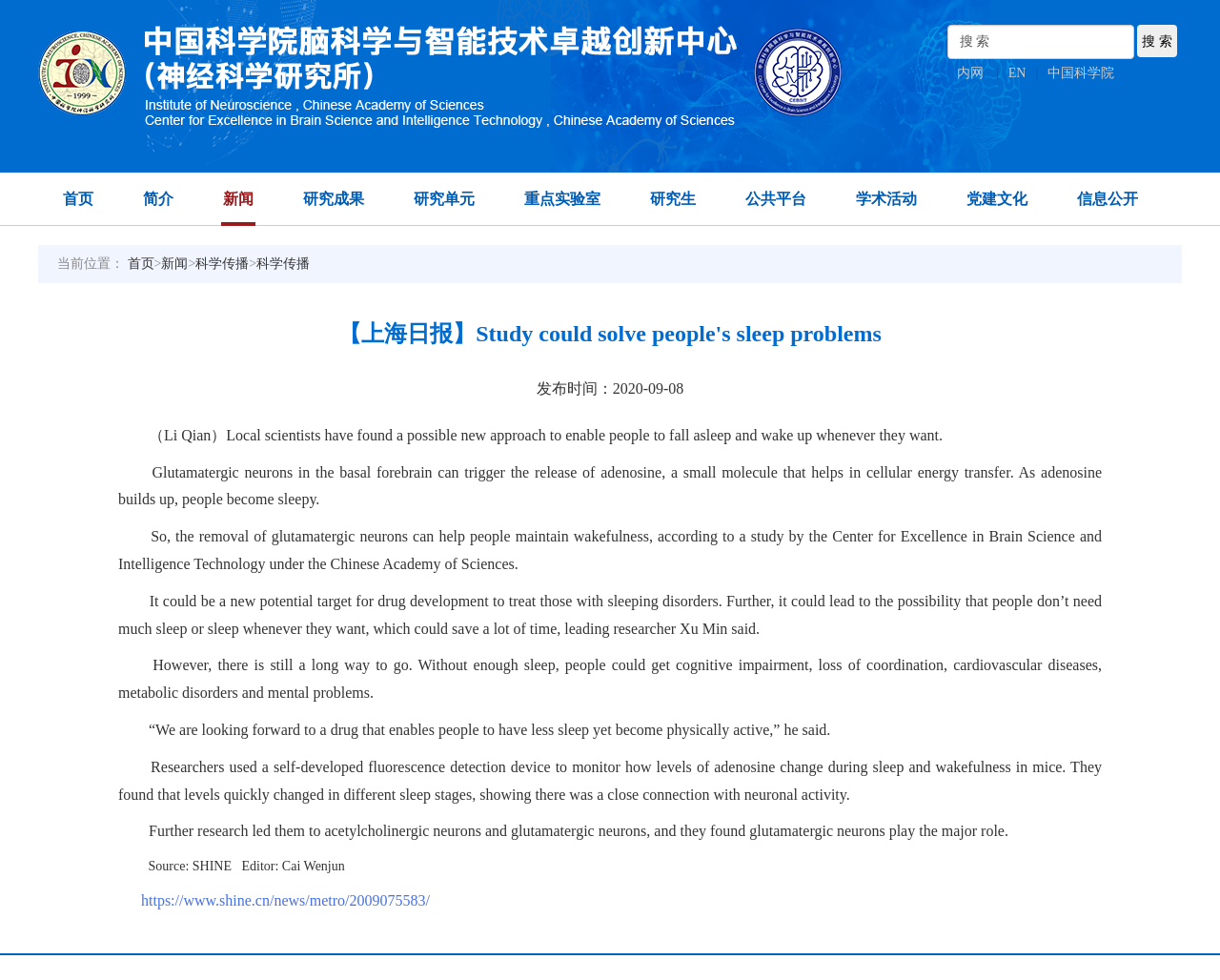Locate the bounding box coordinates of the element to click to perform the following action: 'switch to English version'. The coordinates should be given as four float values between 0 and 1, in the form of [left, top, right, bottom].

[0.819, 0.067, 0.849, 0.083]